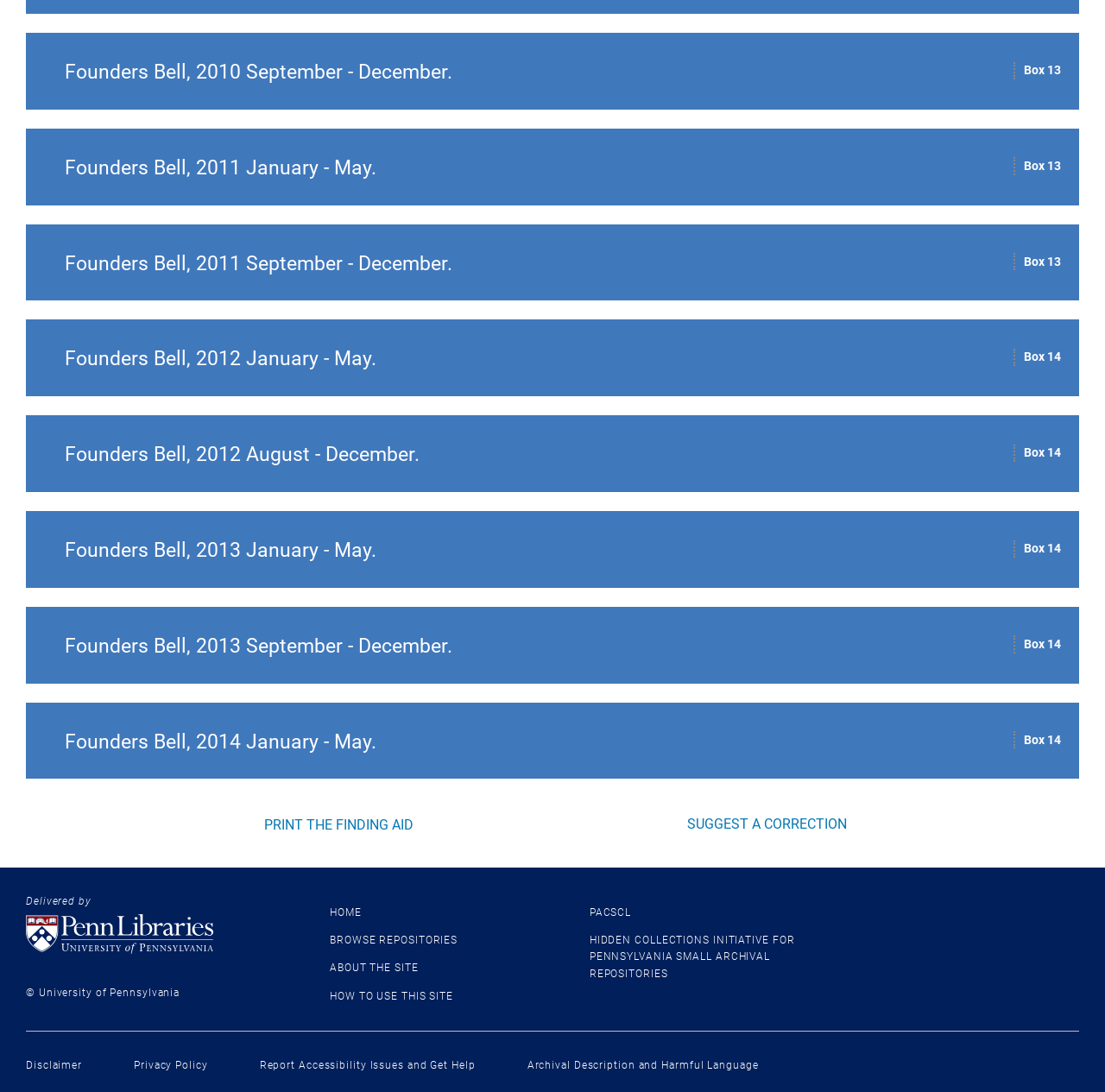Please locate the bounding box coordinates of the element's region that needs to be clicked to follow the instruction: "Go to University of Pennsylvania Libraries homepage". The bounding box coordinates should be provided as four float numbers between 0 and 1, i.e., [left, top, right, bottom].

[0.023, 0.837, 0.252, 0.874]